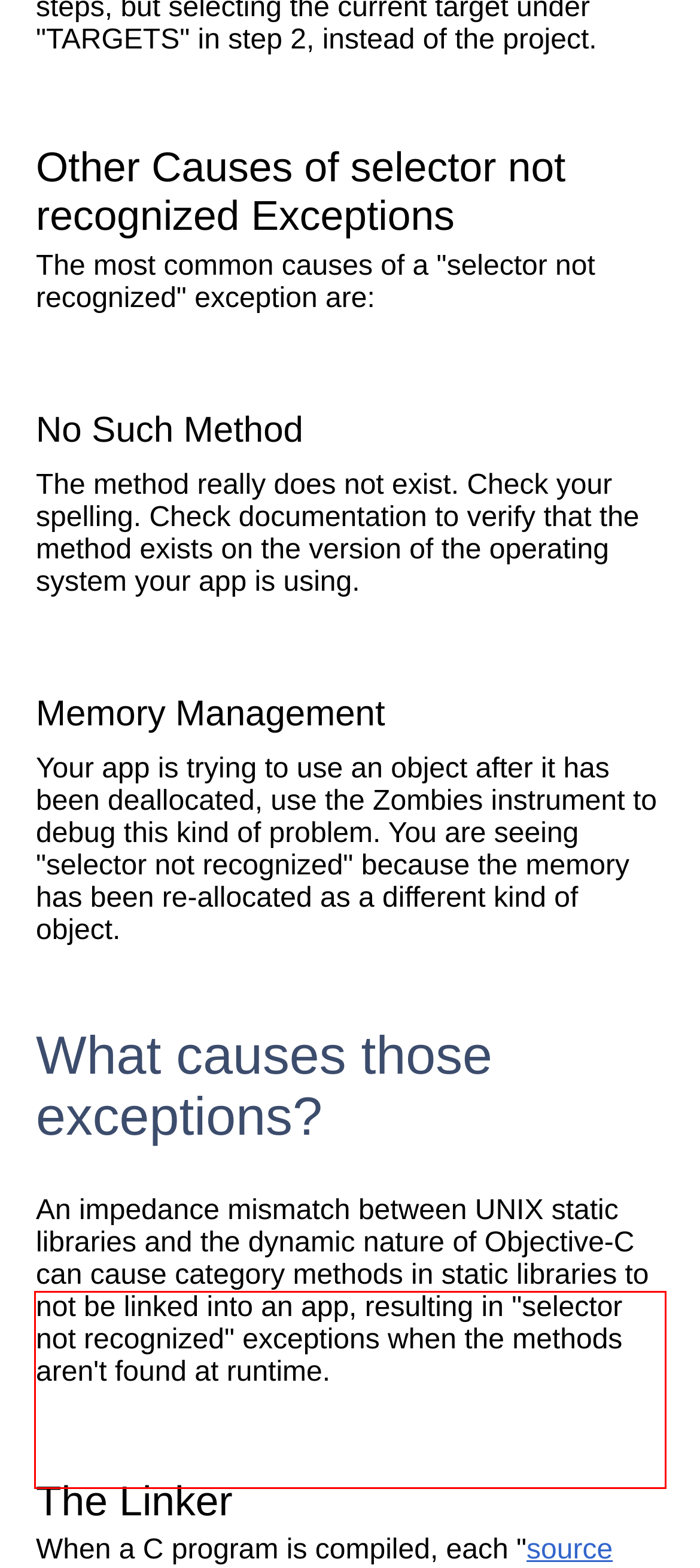Please examine the screenshot of the webpage and read the text present within the red rectangle bounding box.

When a C program is compiled, each "source file" is turned into an "object file" that contains executable functions and static data. The linker glues these object files together into a final executable. That executable is eventually bundled into an app by Xcode.